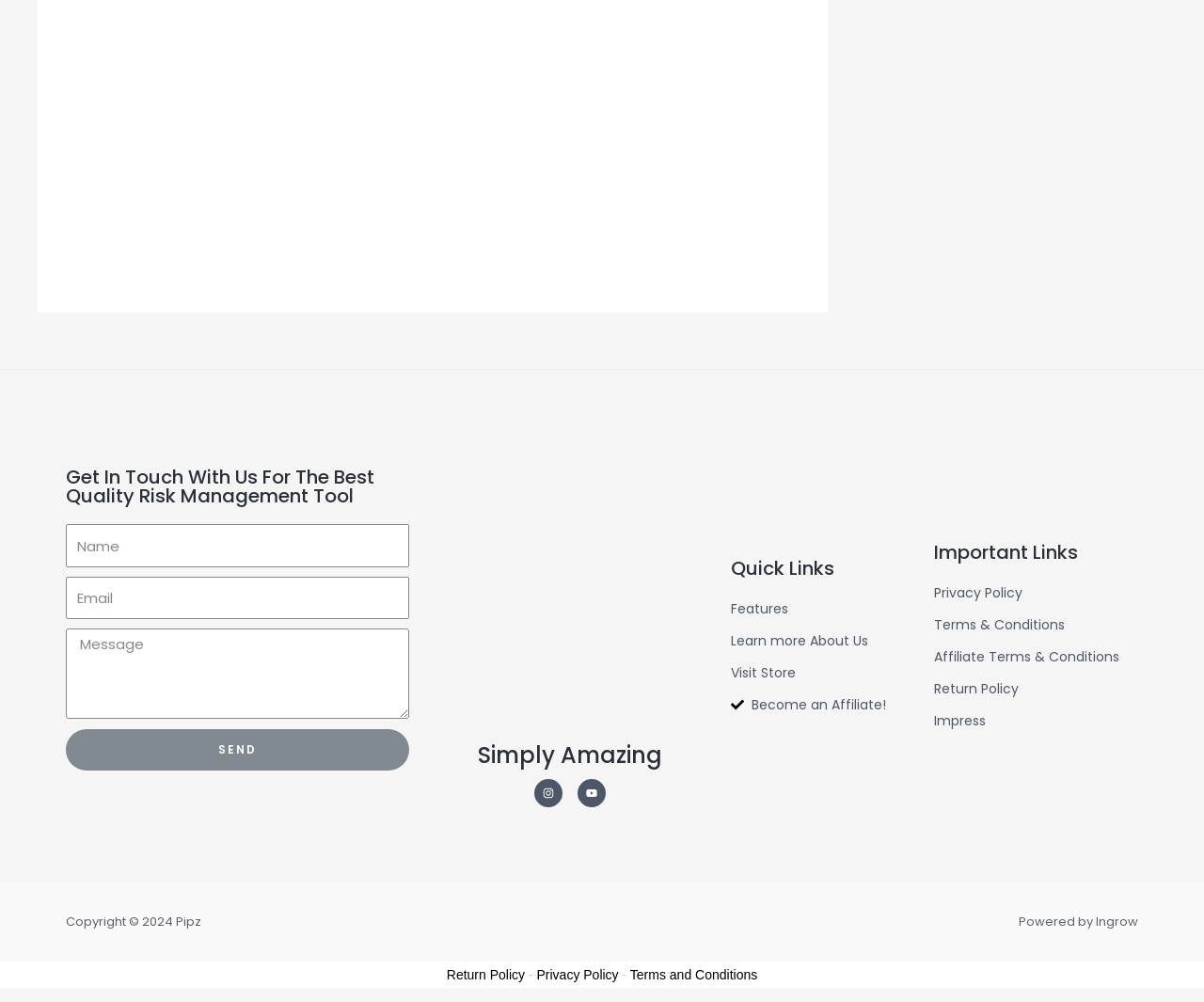What social media platforms are linked? Observe the screenshot and provide a one-word or short phrase answer.

Instagram, Youtube